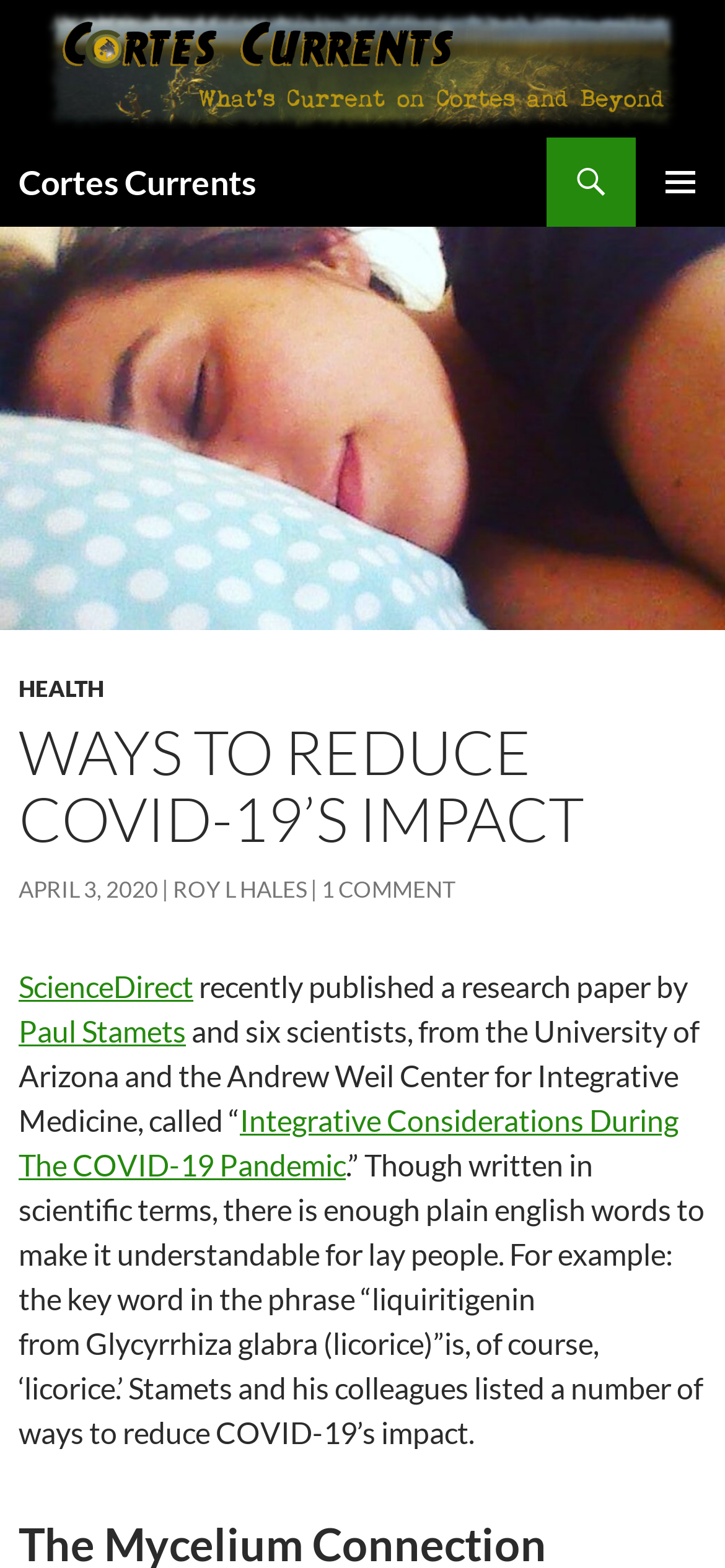Please locate the UI element described by "ScienceDirect" and provide its bounding box coordinates.

[0.026, 0.617, 0.267, 0.64]